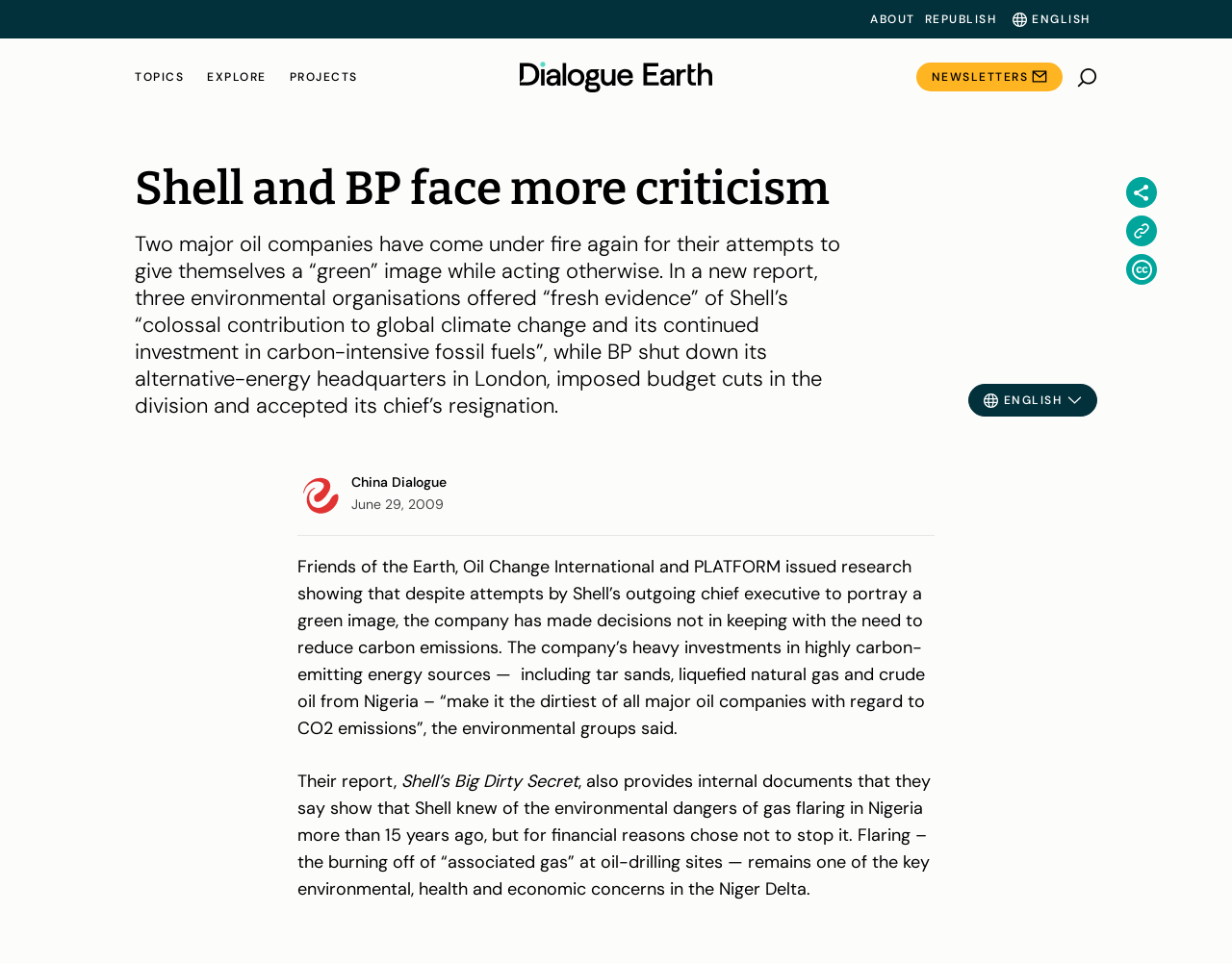Locate the bounding box of the UI element with the following description: "English English 中文".

[0.786, 0.399, 0.891, 0.433]